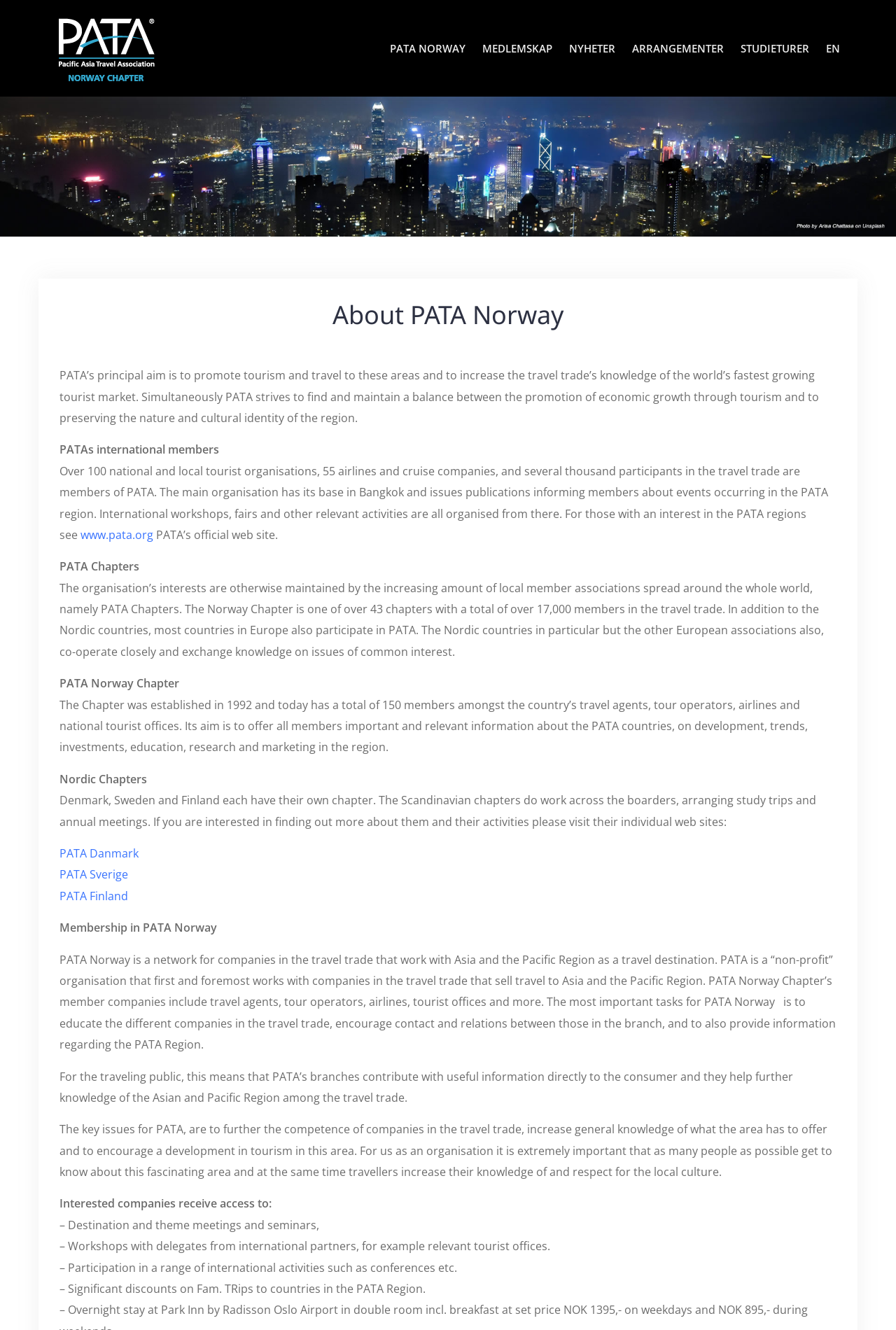What is the main aim of PATA?
Using the visual information, answer the question in a single word or phrase.

Promote tourism and travel